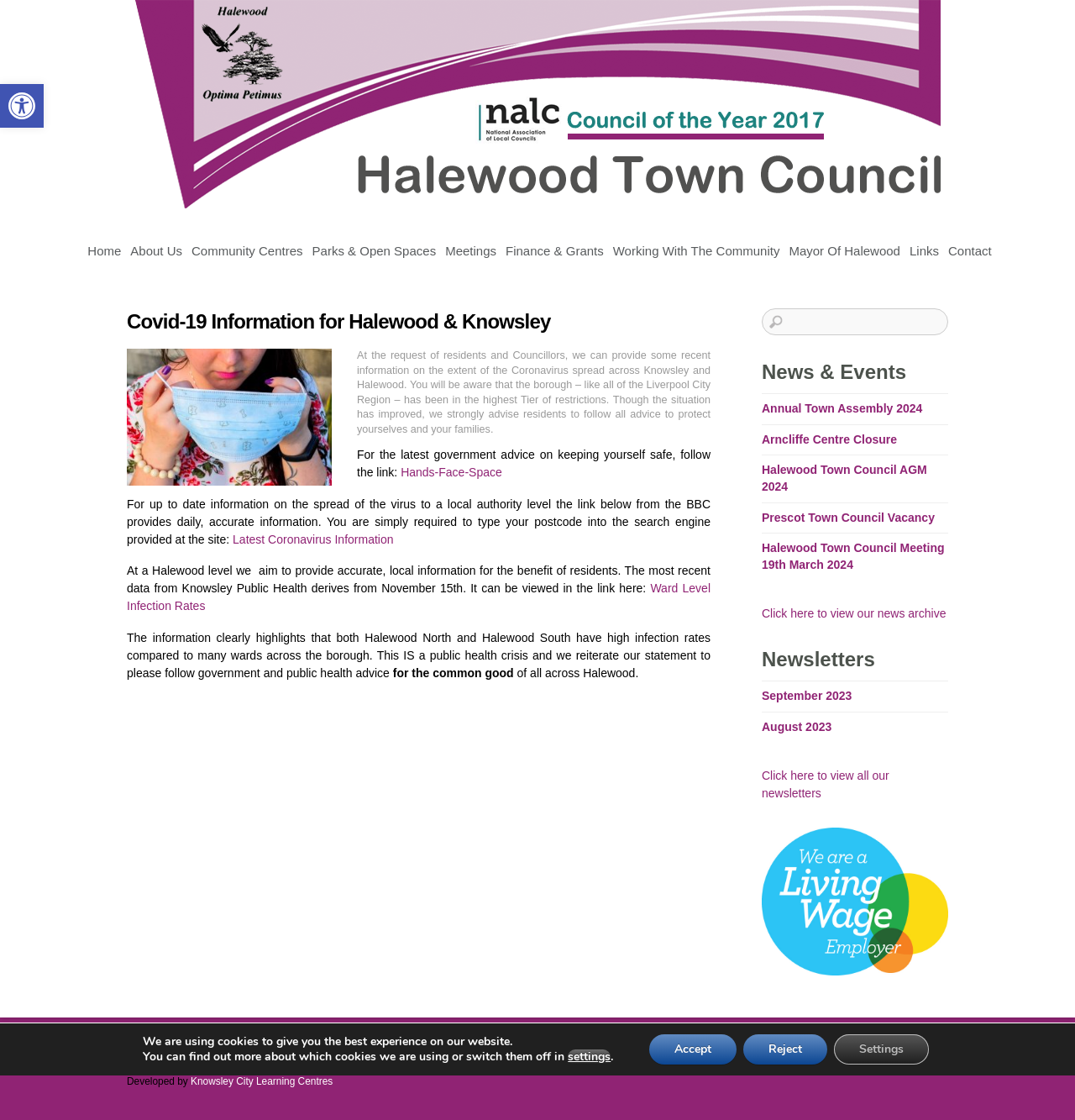Use a single word or phrase to answer the following:
What is the purpose of the search box?

Search the website